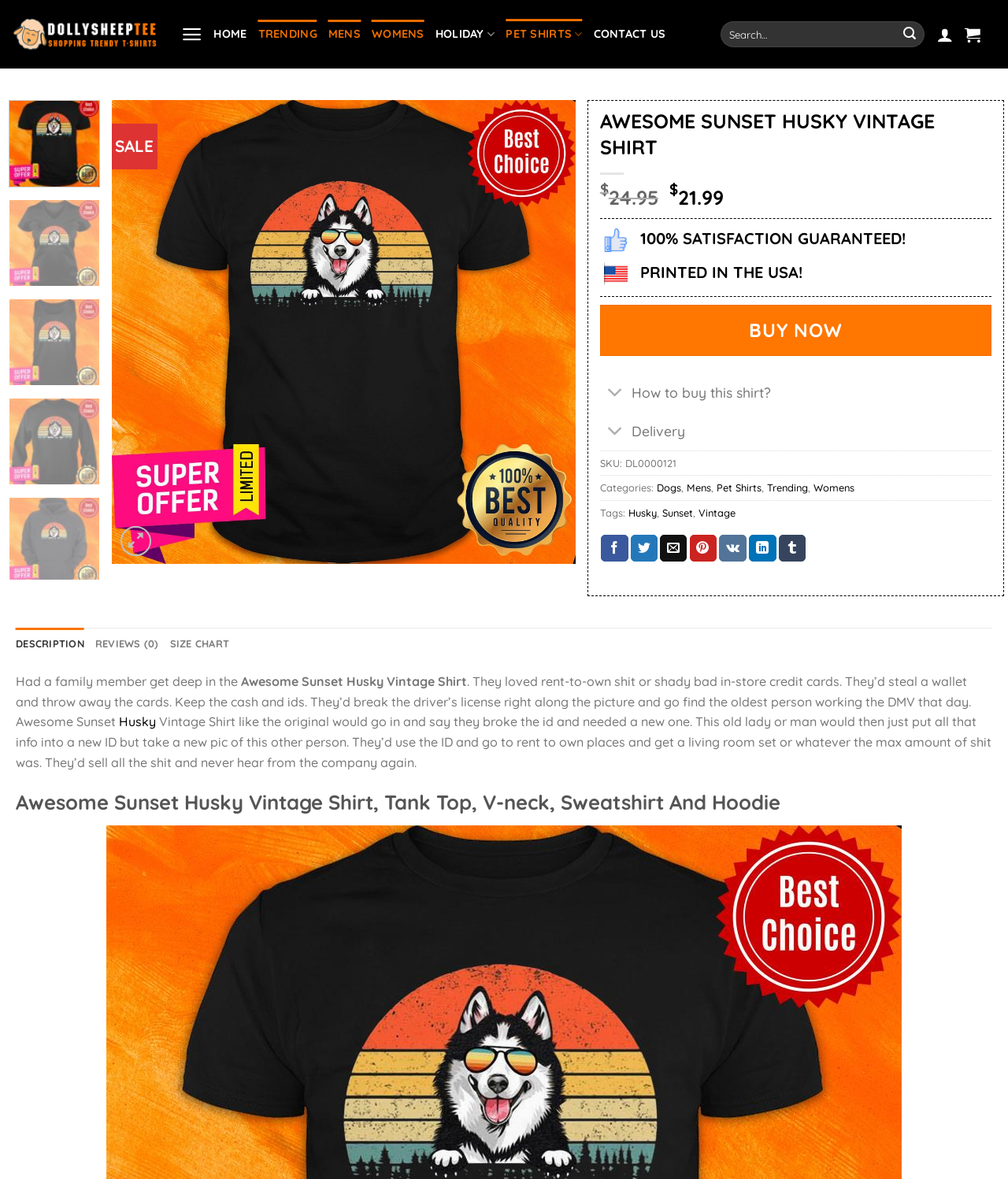Please pinpoint the bounding box coordinates for the region I should click to adhere to this instruction: "Add to Wishlist".

[0.52, 0.124, 0.559, 0.149]